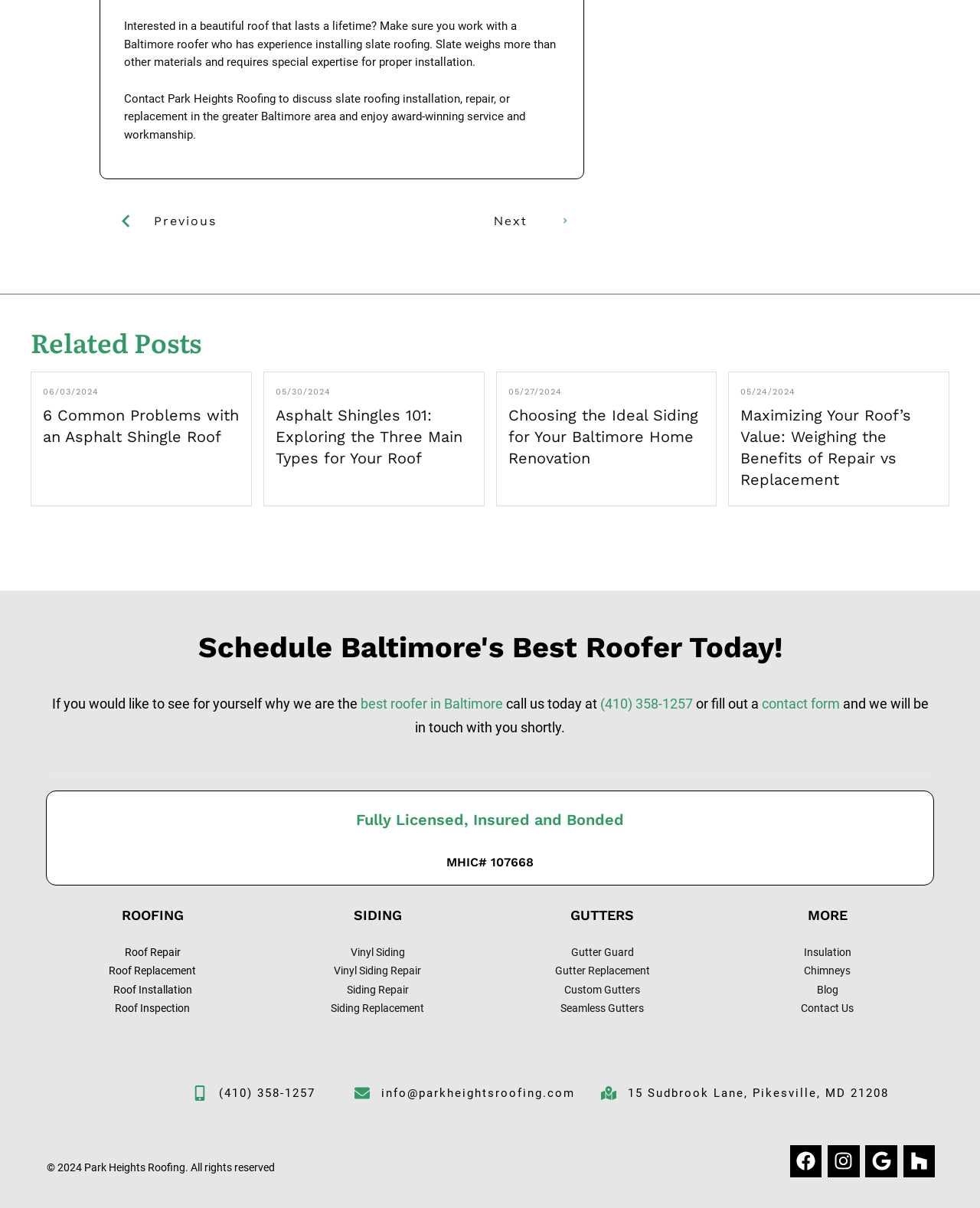Using the description: "slate roofing installation", identify the bounding box of the corresponding UI element in the screenshot.

[0.342, 0.076, 0.47, 0.087]